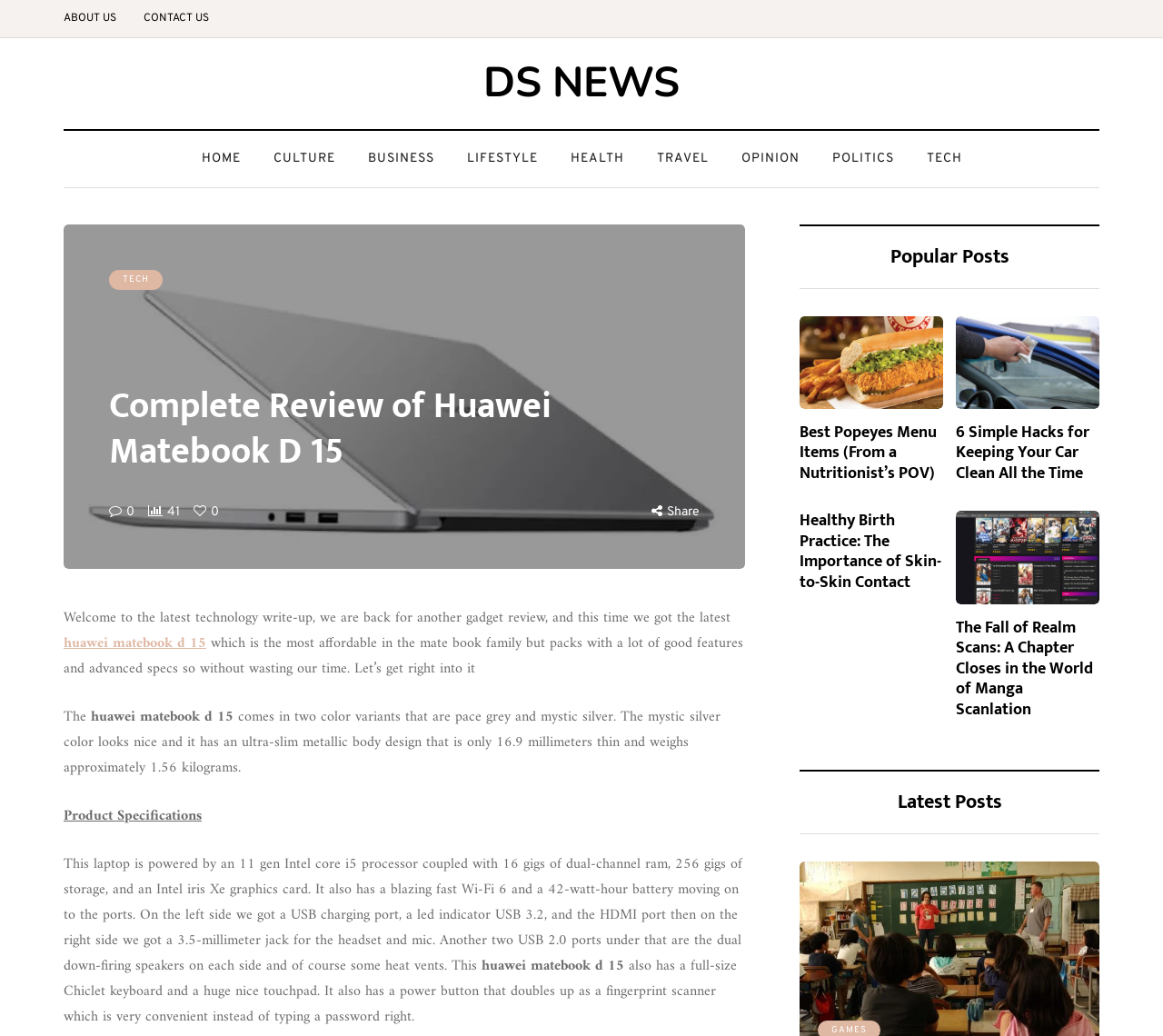Answer the question below in one word or phrase:
How many color variants does the laptop come in?

Two